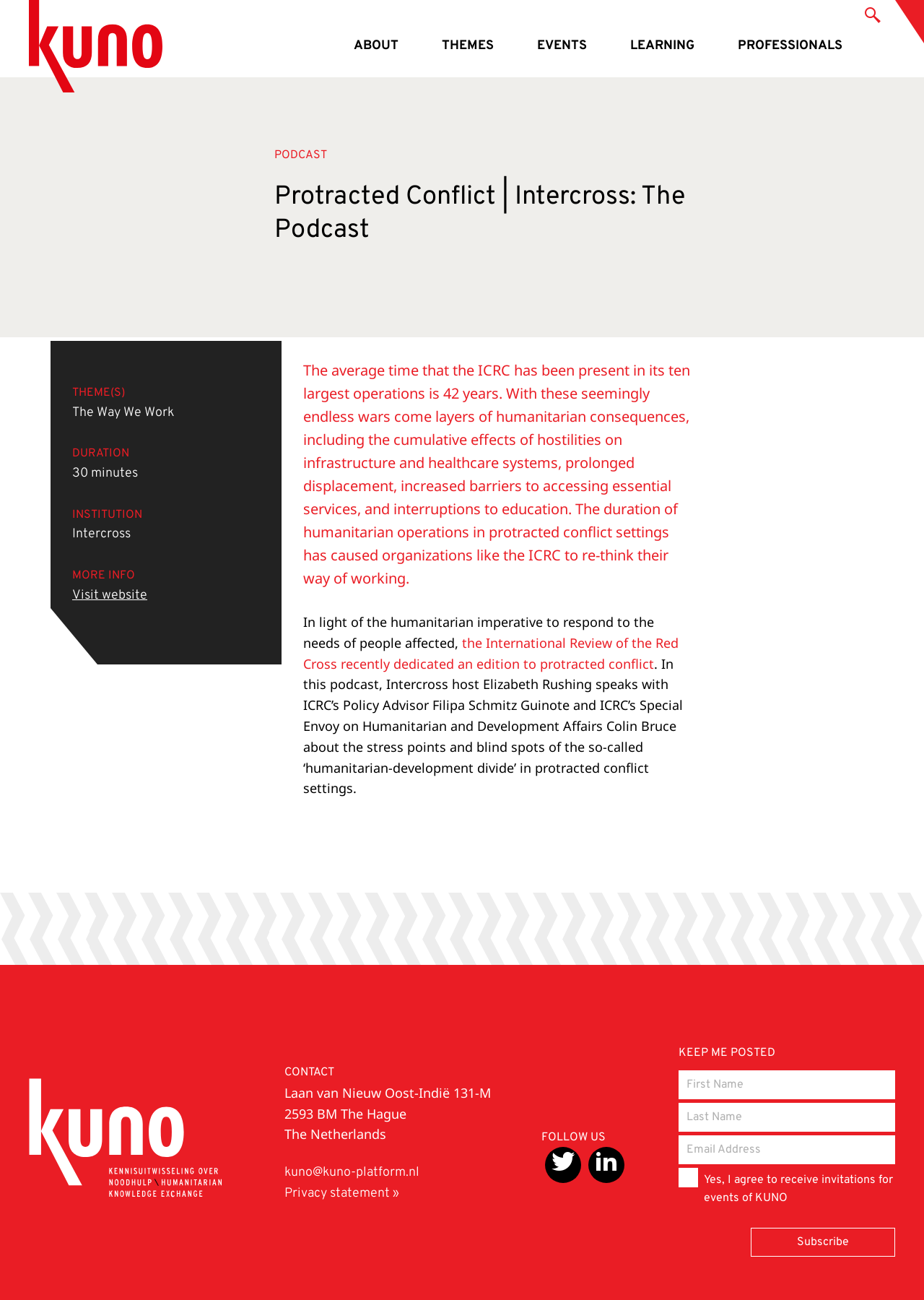Find the bounding box of the UI element described as: "Learning". The bounding box coordinates should be given as four float values between 0 and 1, i.e., [left, top, right, bottom].

[0.659, 0.022, 0.775, 0.049]